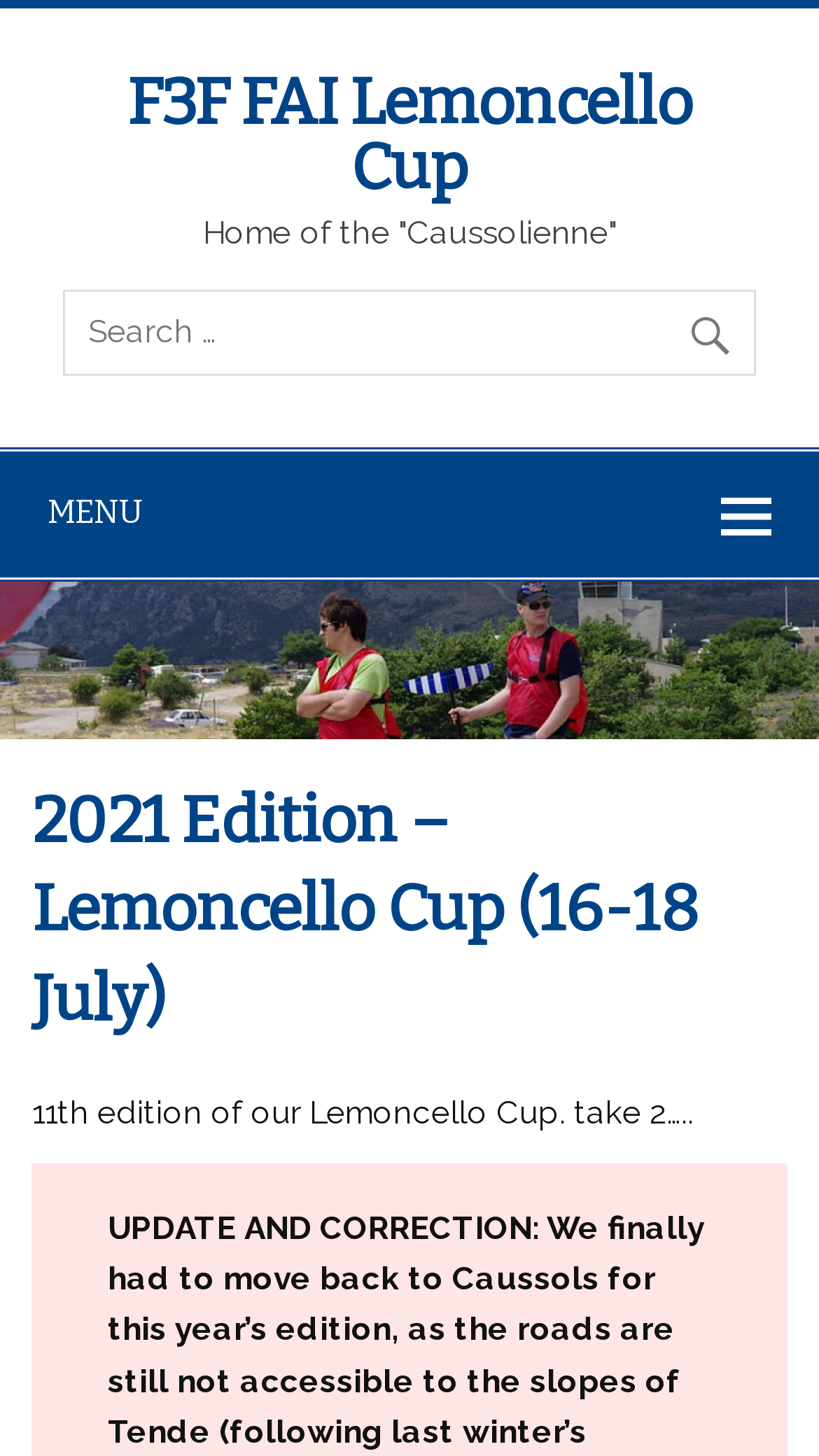Please examine the image and provide a detailed answer to the question: What is the theme of the image?

The theme of the image can be inferred as a landscape since it is on a webpage about a cup event, and the image is likely to be a scenic view of the event location.